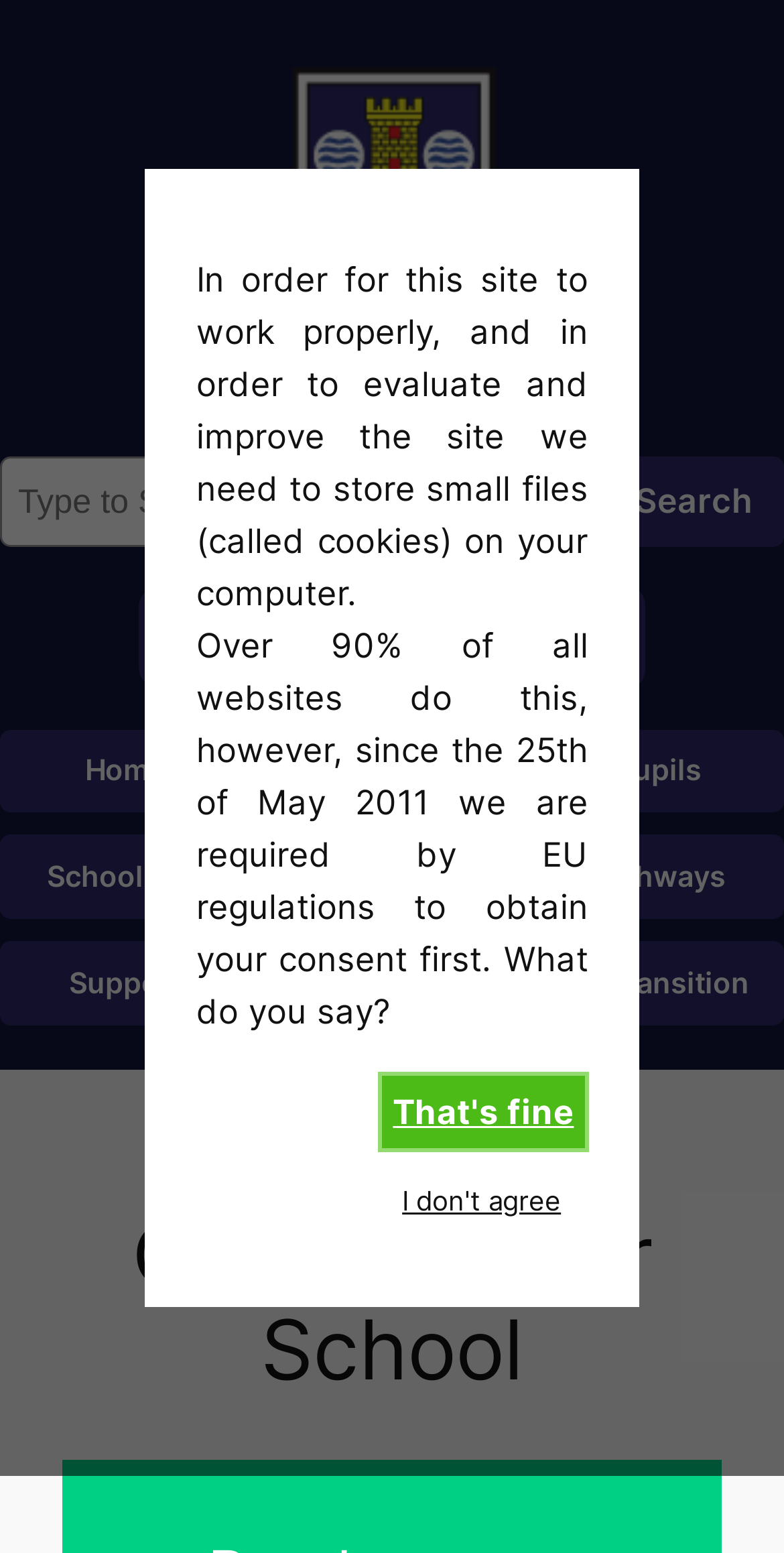What is the topic of the webpage?
Please look at the screenshot and answer in one word or a short phrase.

Options after school